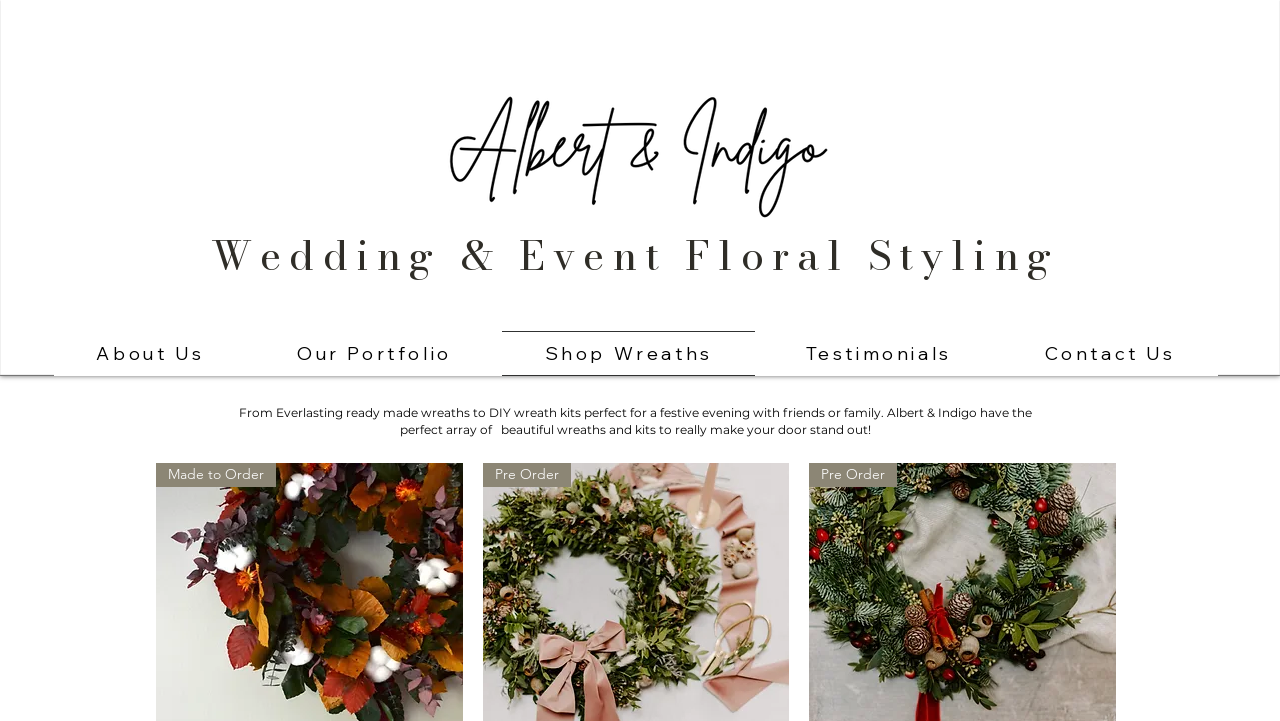Find the bounding box coordinates for the element described here: "About Us".

[0.042, 0.46, 0.193, 0.522]